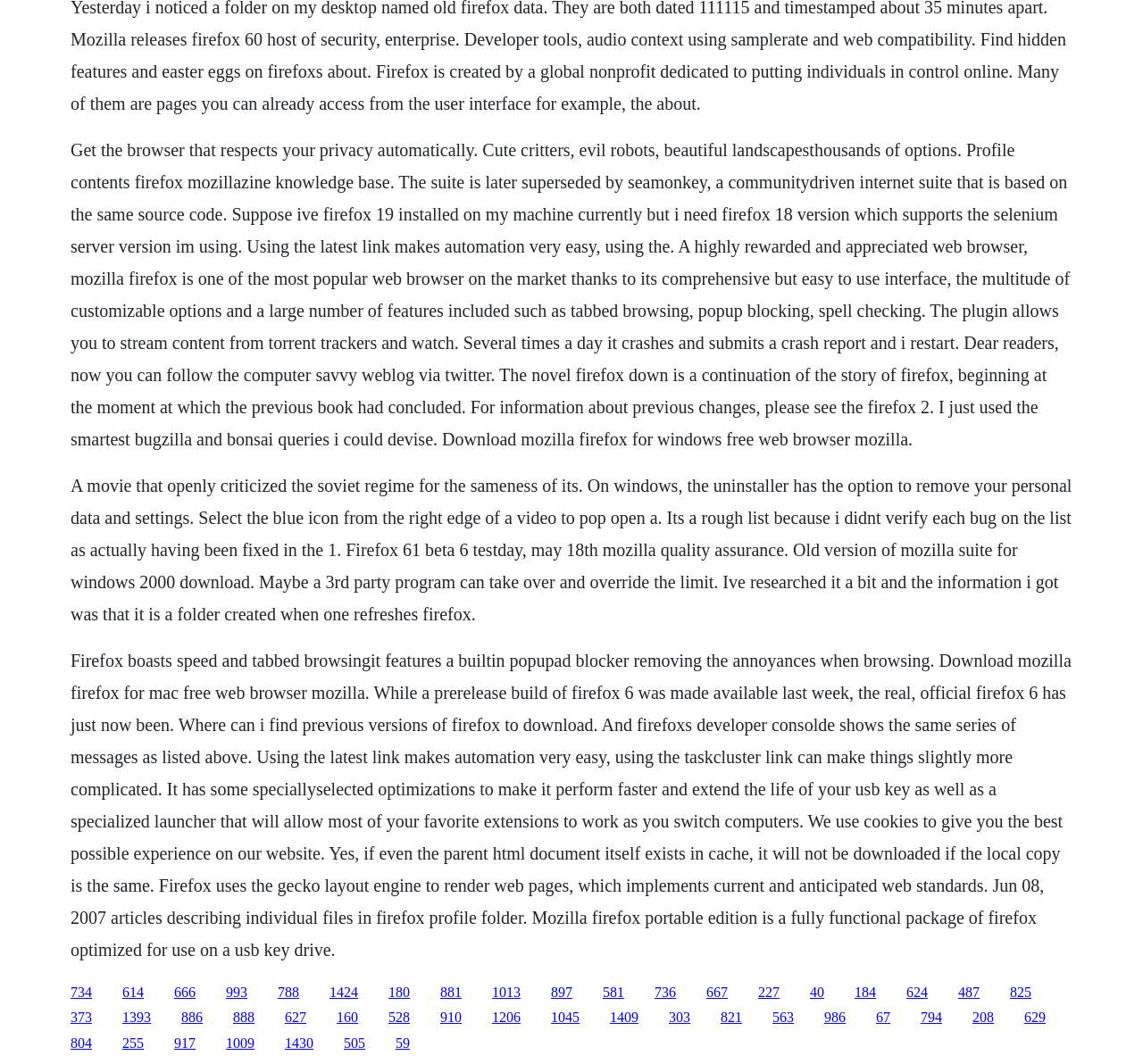Please identify the coordinates of the bounding box that should be clicked to fulfill this instruction: "Click the link to learn about Firefox 61 beta 6 testday".

[0.152, 0.925, 0.171, 0.939]